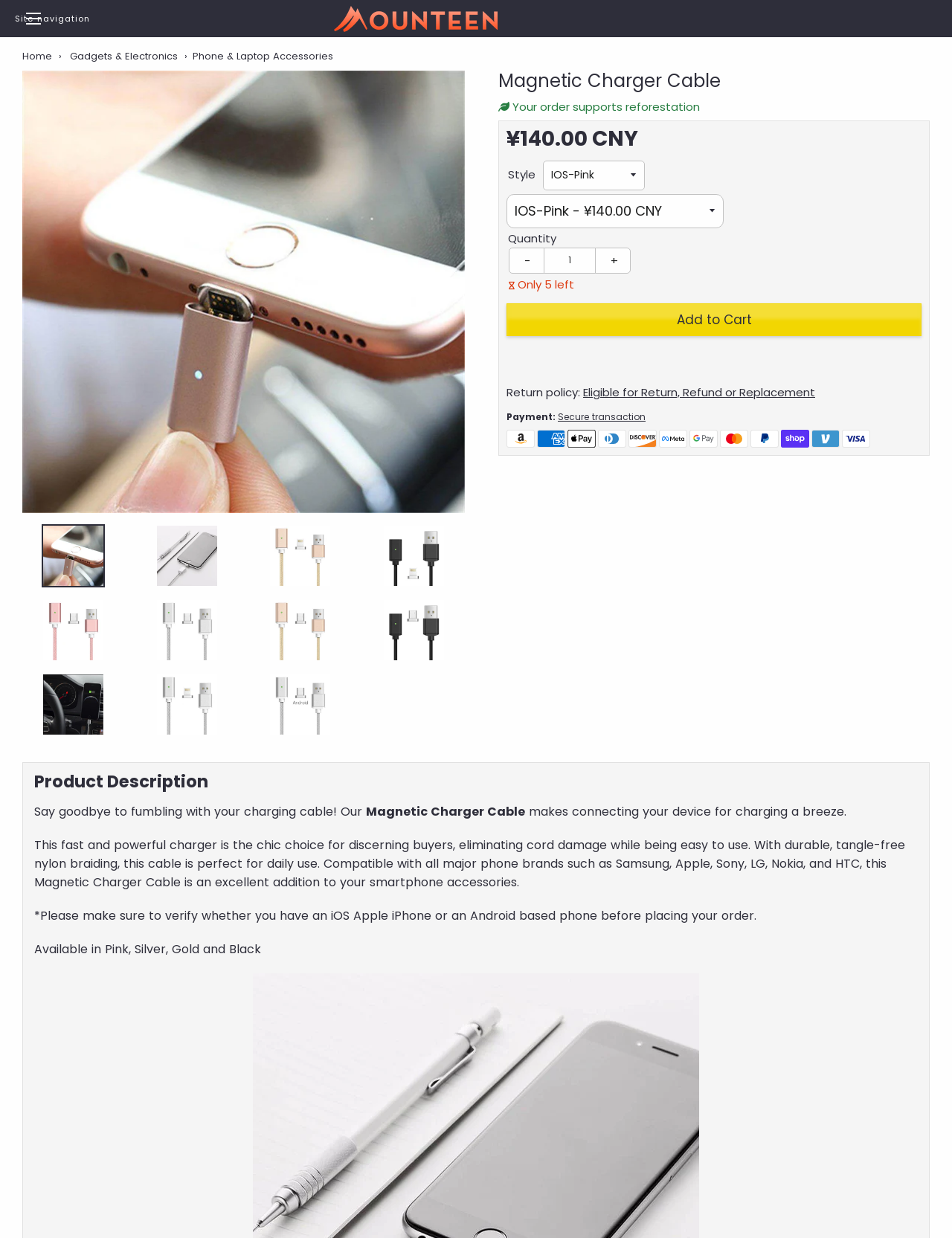Could you provide the bounding box coordinates for the portion of the screen to click to complete this instruction: "Read about top-rated D9 gummies online"?

None